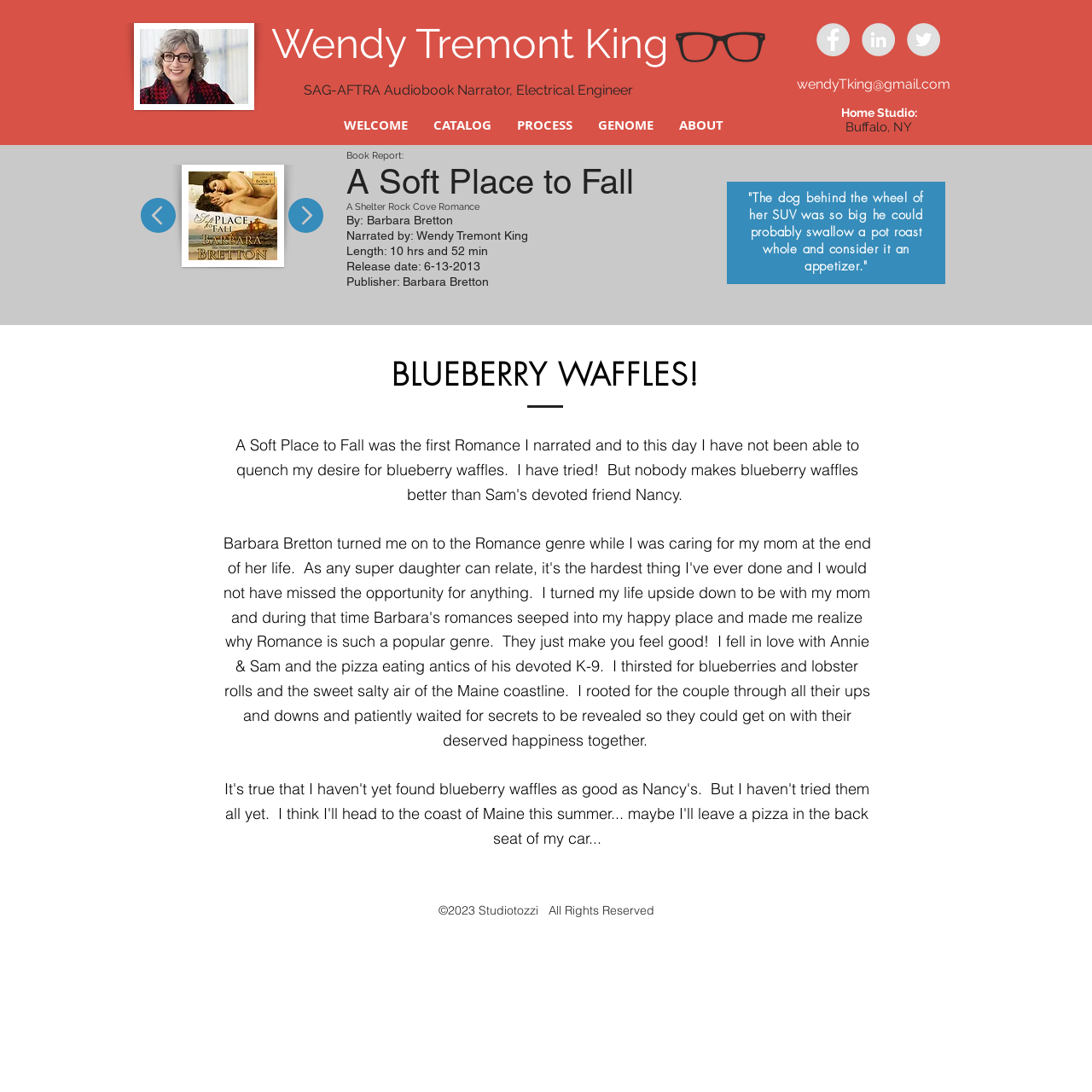Pinpoint the bounding box coordinates of the clickable element to carry out the following instruction: "Click on the Facebook link."

[0.748, 0.021, 0.778, 0.052]